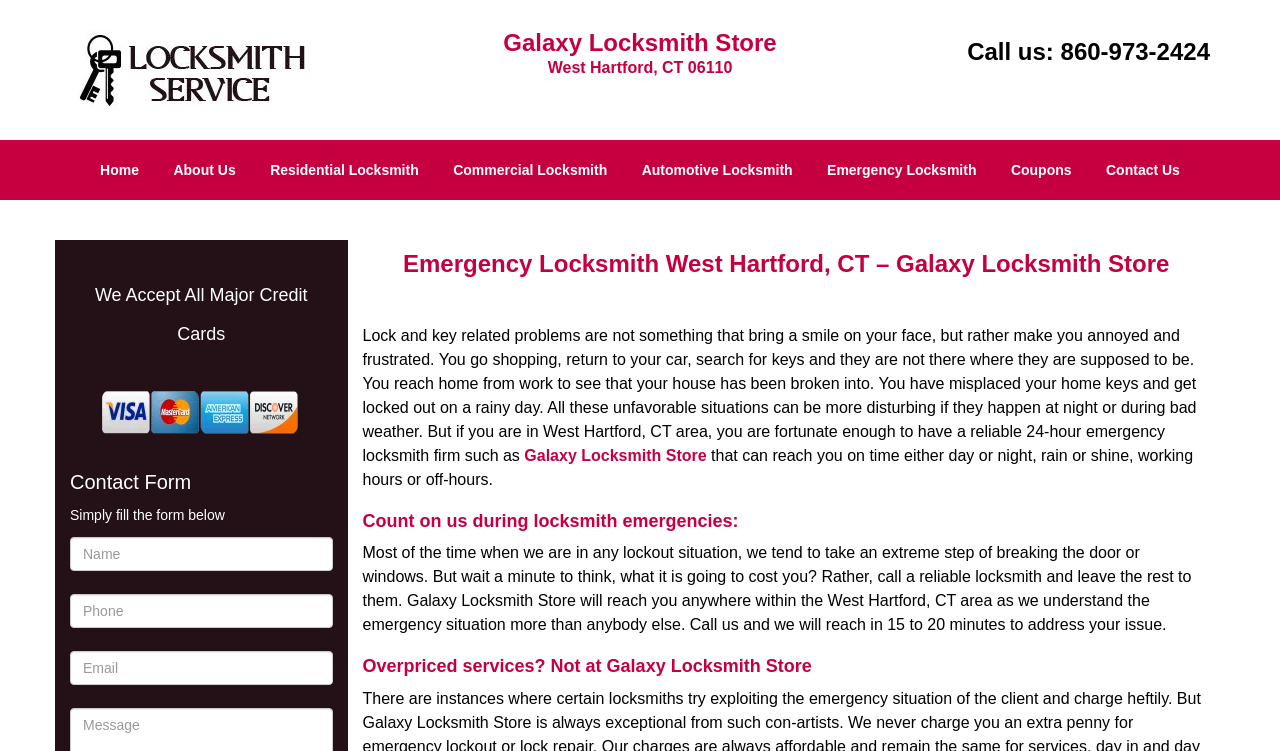Please determine the bounding box coordinates of the element's region to click for the following instruction: "Click the 'Contact Us' link".

[0.852, 0.186, 0.934, 0.266]